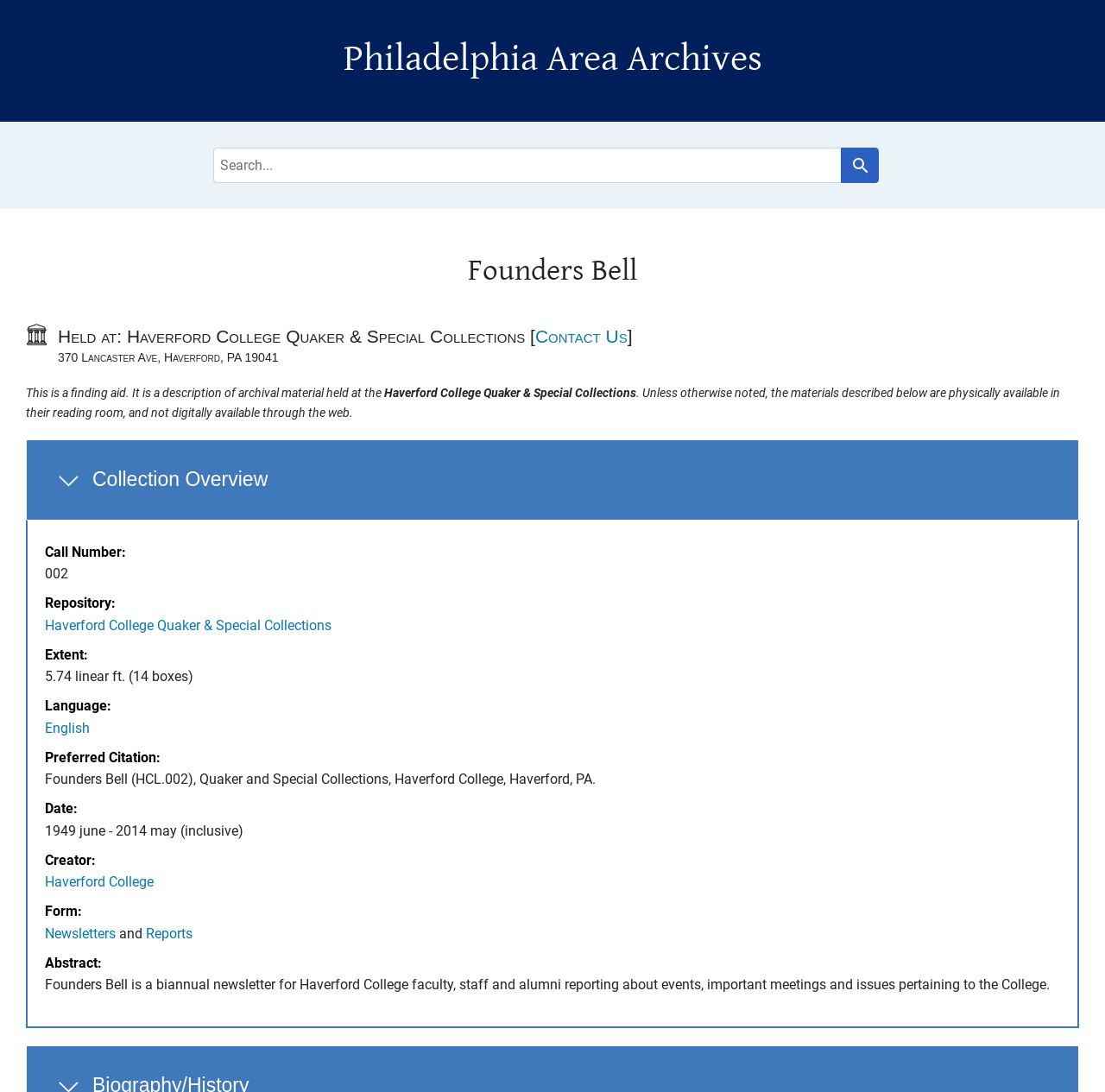What is the extent of the archive?
Answer the question with a detailed and thorough explanation.

The extent of the archive can be found in the DescriptionListDetail element '5.74 linear ft. (14 boxes)' which is a child of the DescriptionList element and corresponds to the term 'Extent:'.